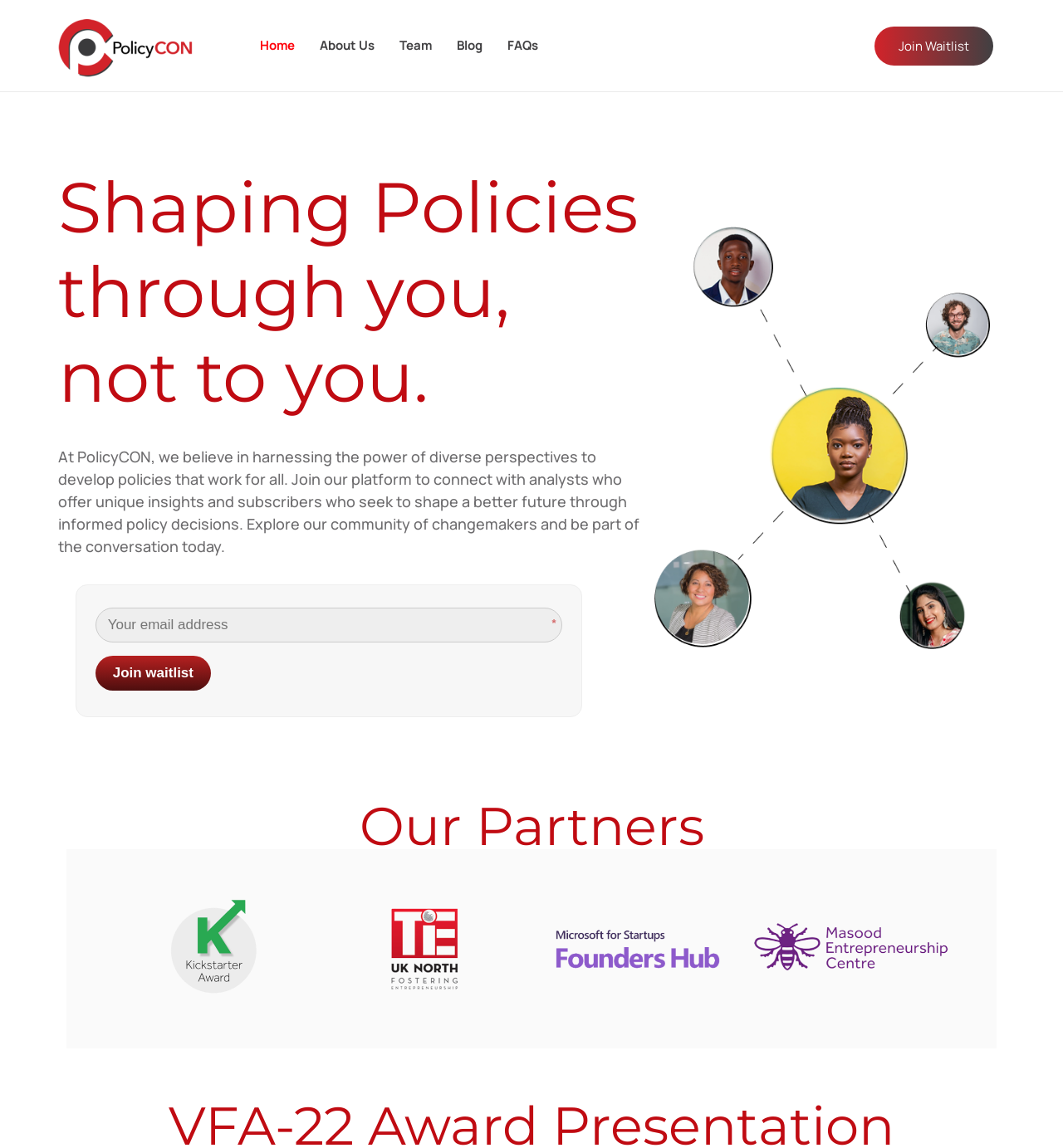Please provide a detailed answer to the question below by examining the image:
What is the name of the platform?

The name of the platform is PolicyCON, which is mentioned in the top-left corner of the webpage as a link and an image.